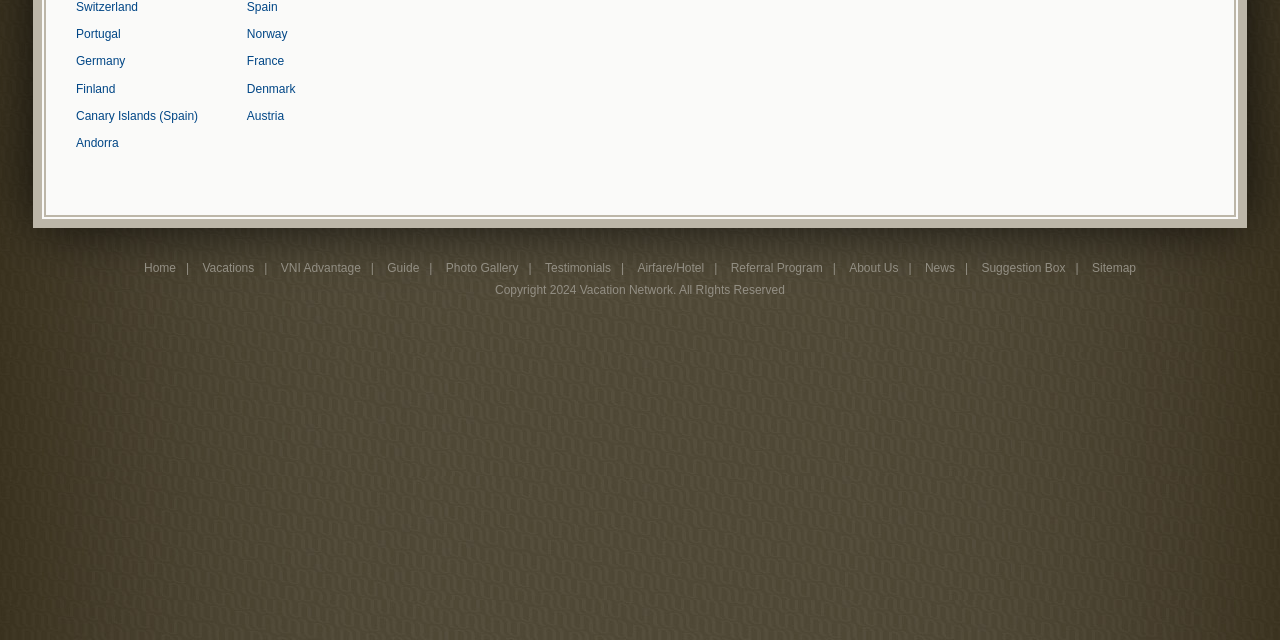Based on the element description Norway, identify the bounding box coordinates for the UI element. The coordinates should be in the format (top-left x, top-left y, bottom-right x, bottom-right y) and within the 0 to 1 range.

[0.193, 0.043, 0.225, 0.064]